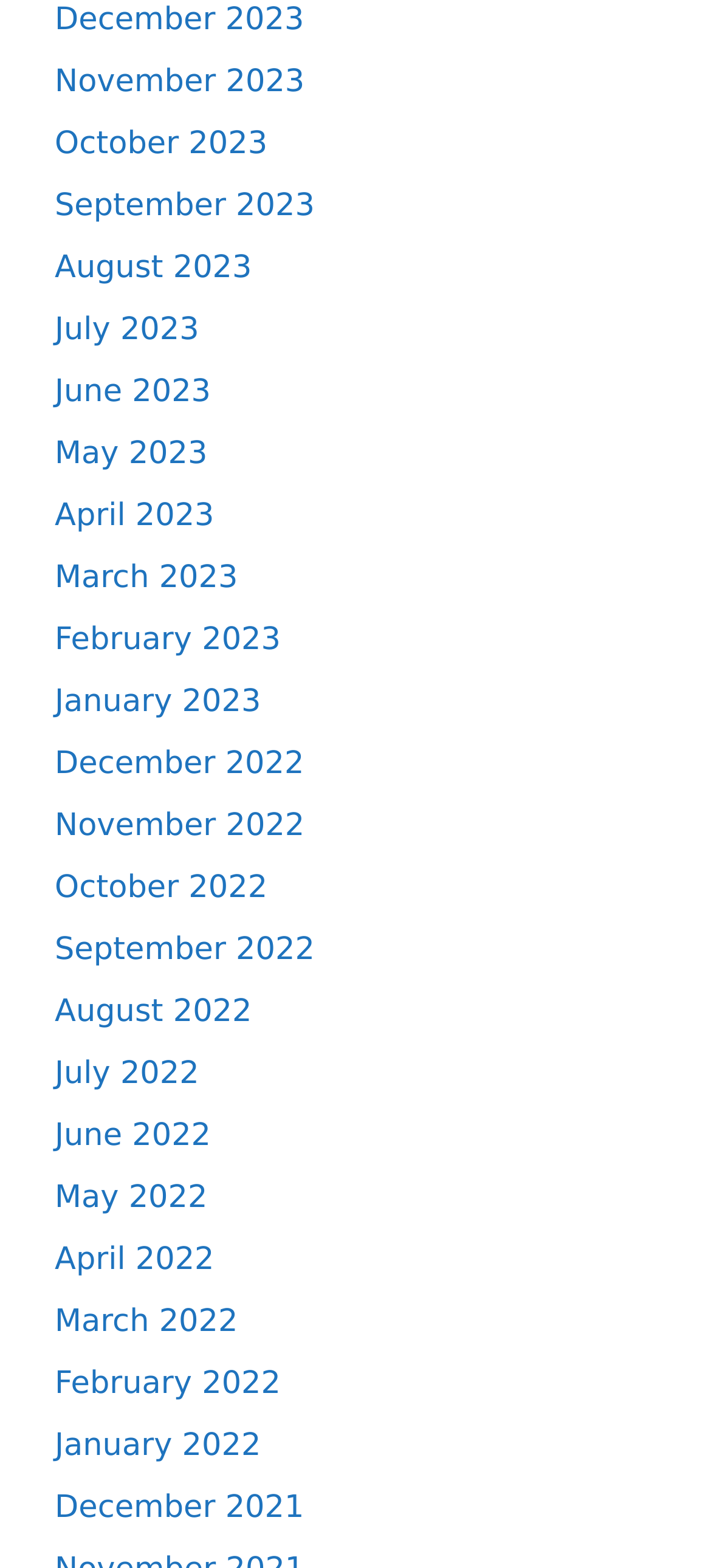Analyze the image and deliver a detailed answer to the question: What is the latest month listed?

I looked at the list of link elements and found the one with the latest date, which is December 2023.